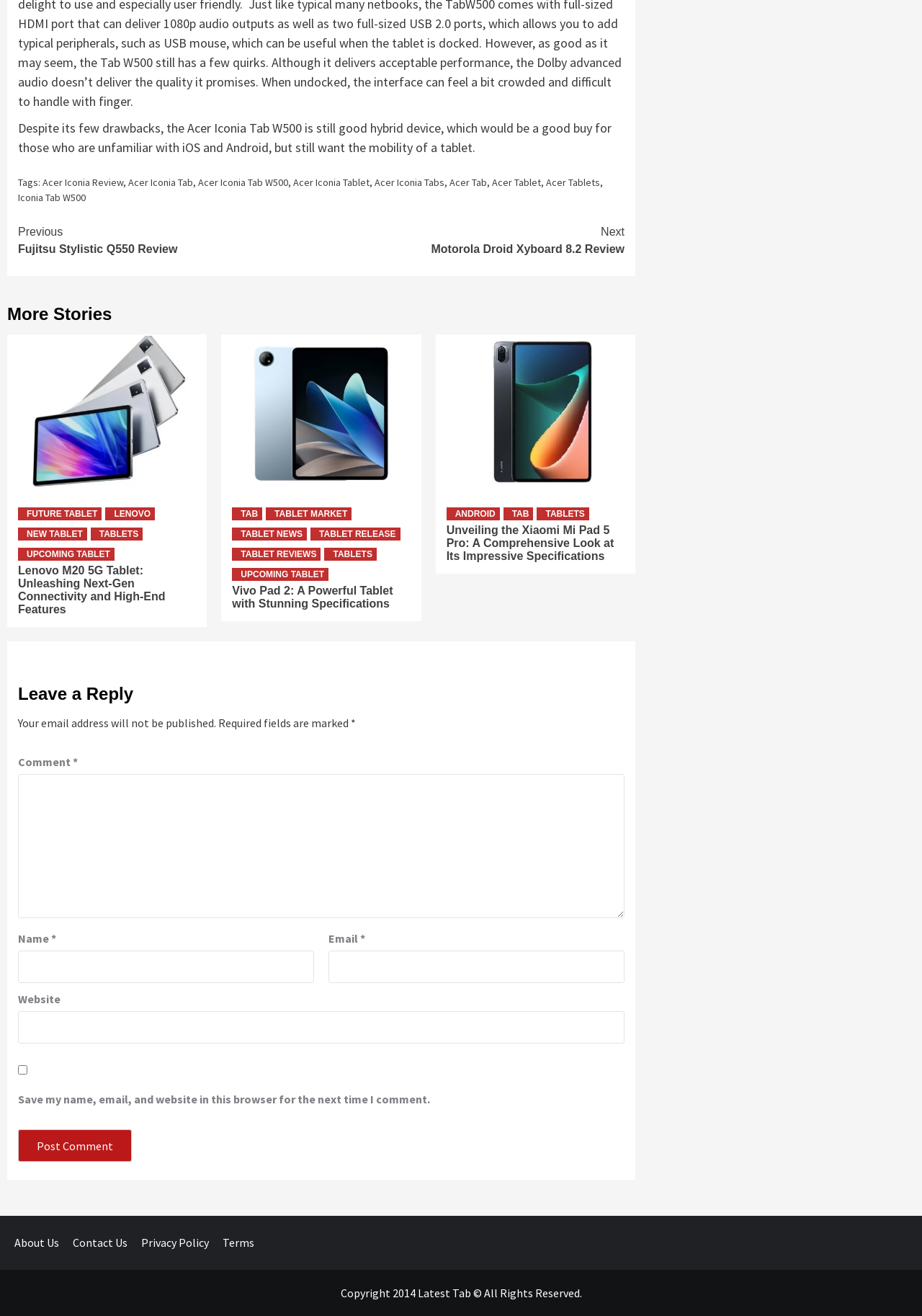Using the given element description, provide the bounding box coordinates (top-left x, top-left y, bottom-right x, bottom-right y) for the corresponding UI element in the screenshot: Previous Fujitsu Stylistic Q550 Review

[0.02, 0.17, 0.348, 0.196]